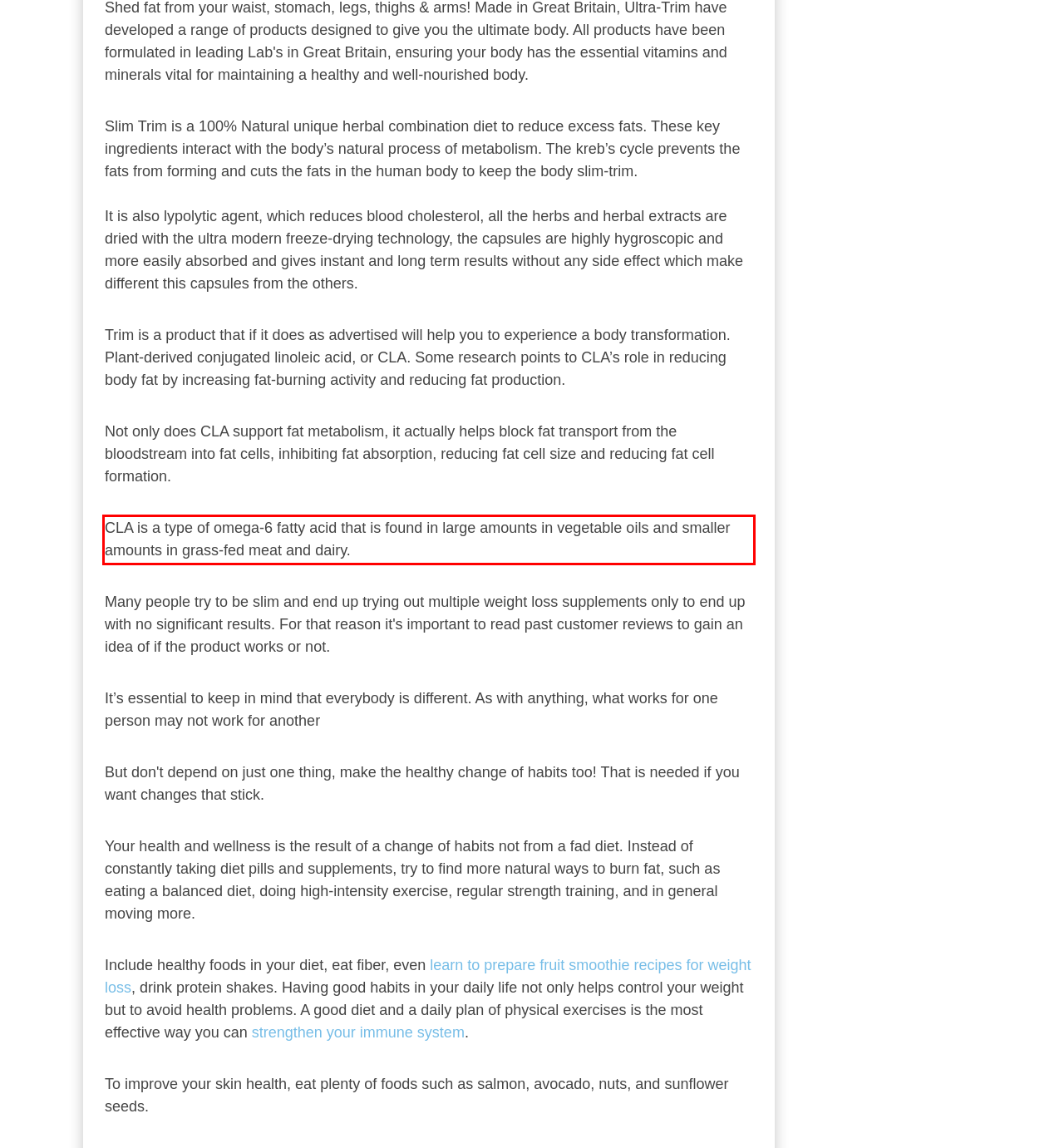Identify the text within the red bounding box on the webpage screenshot and generate the extracted text content.

CLA is a type of omega-6 fatty acid that is found in large amounts in vegetable oils and smaller amounts in grass-fed meat and dairy.